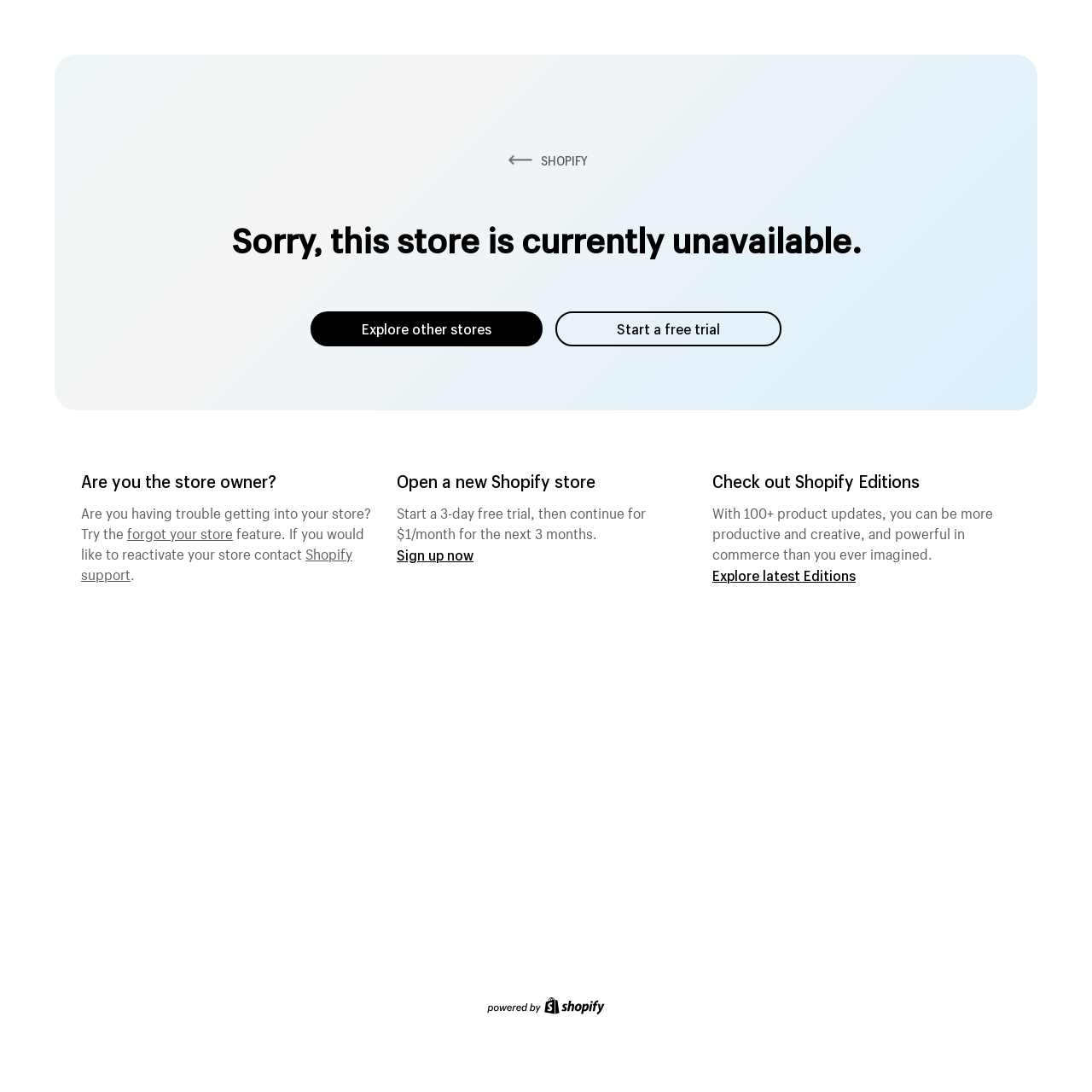Examine the screenshot and answer the question in as much detail as possible: What is the current status of the store?

The current status of the store is unavailable, as indicated by the heading 'Sorry, this store is currently unavailable.' on the webpage.